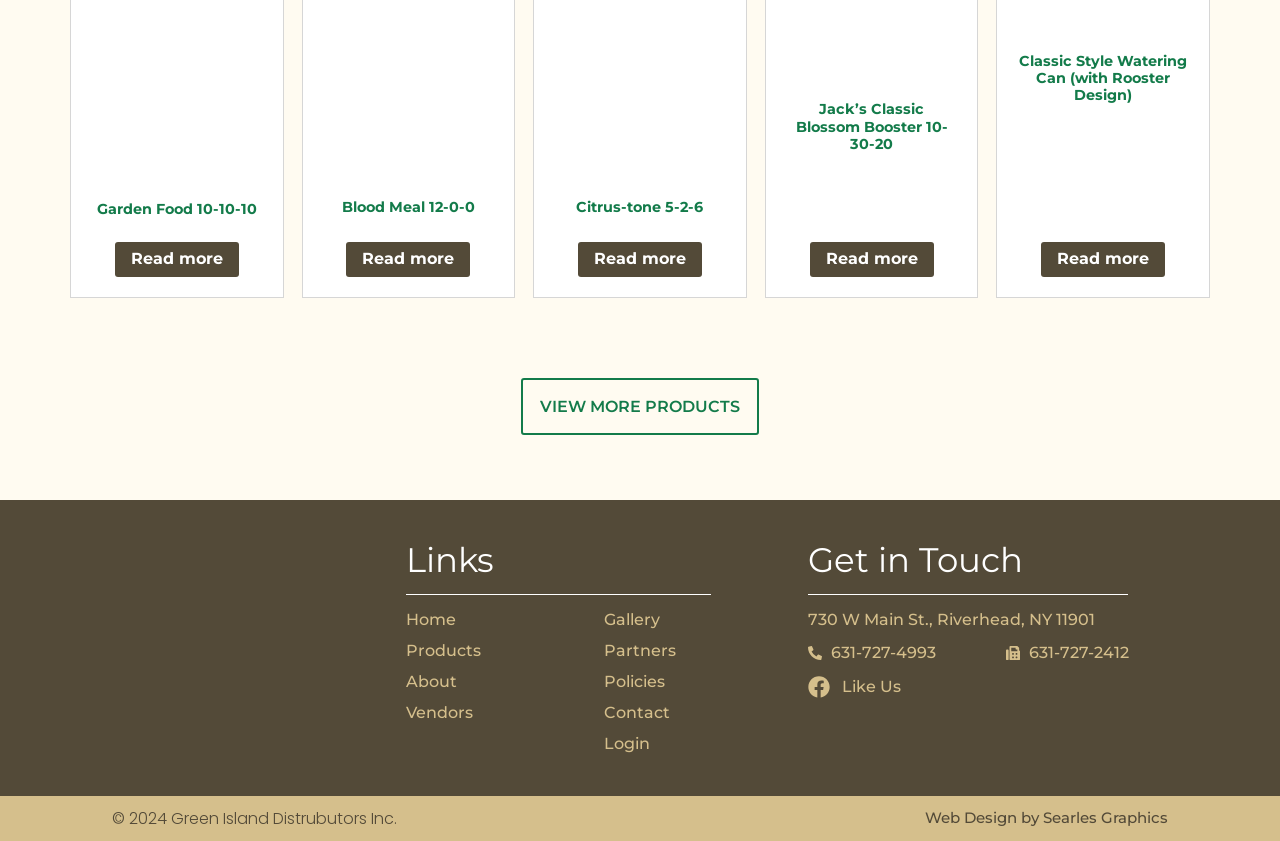Kindly determine the bounding box coordinates of the area that needs to be clicked to fulfill this instruction: "Go to home page".

None